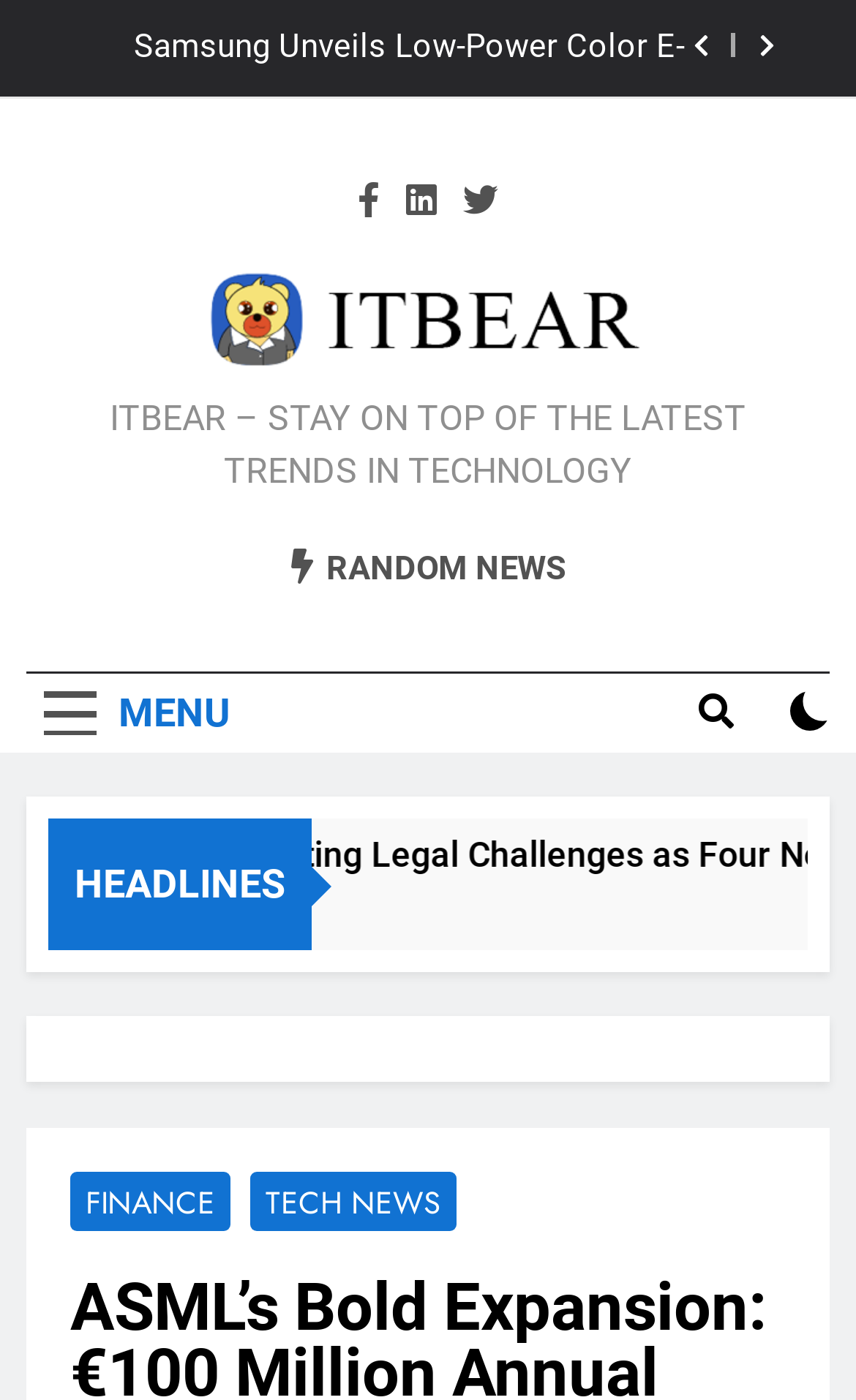Please identify the bounding box coordinates of the element I need to click to follow this instruction: "Read the latest tech news".

[0.292, 0.837, 0.533, 0.88]